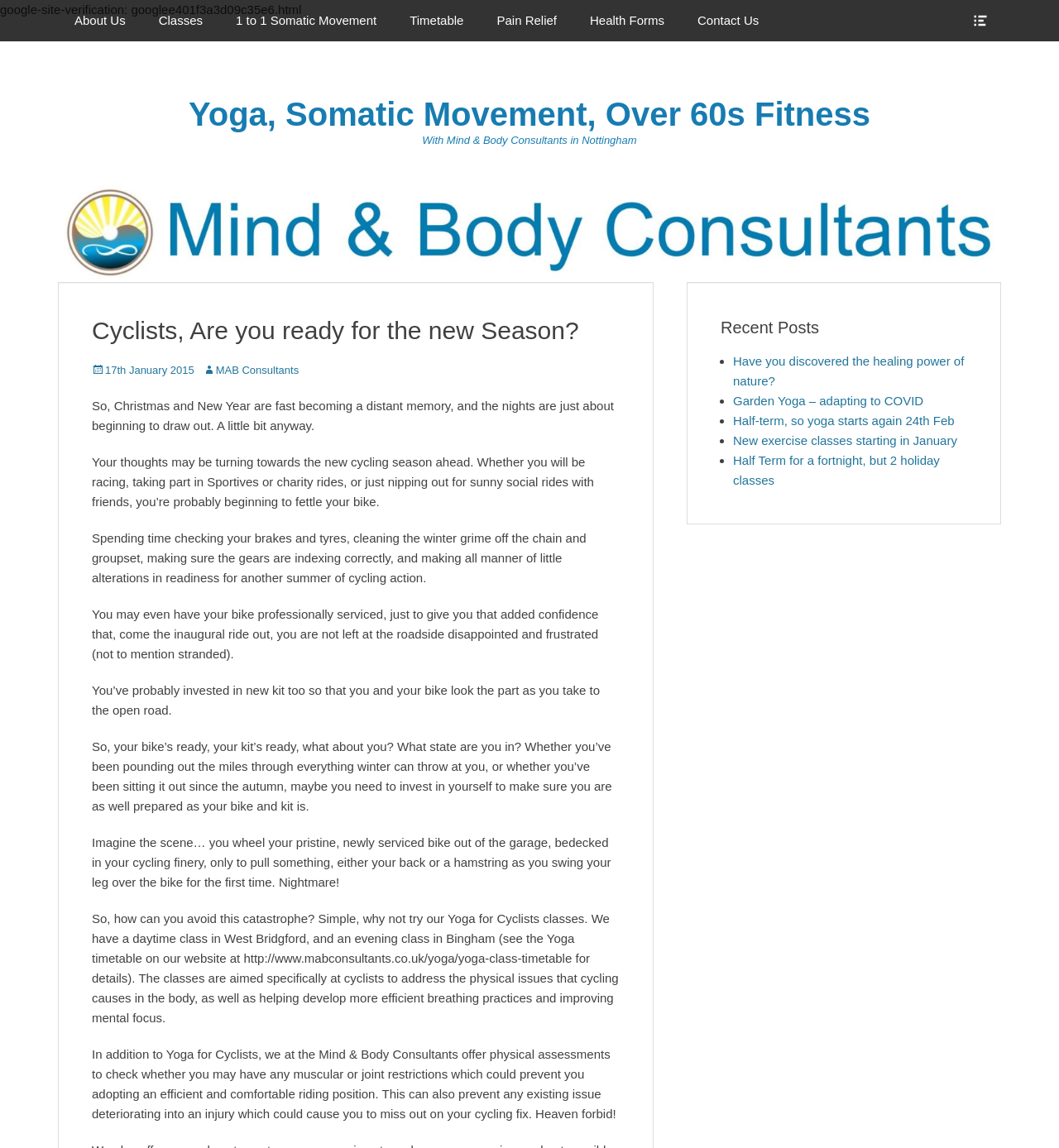Create an elaborate caption for the webpage.

This webpage appears to be a blog or article page from a website focused on yoga, somatic movement, and fitness for cyclists, particularly those over 60. The page has a header section at the top with a logo, navigation menu, and a search icon. Below the header, there is a main content area with a heading that reads "Cyclists, Are you ready for the new Season?" followed by a series of paragraphs discussing the importance of preparing oneself for the new cycling season, not just the bike and kit.

The article suggests that cyclists should invest in themselves, particularly in yoga classes, to avoid injuries and improve their overall performance. The text is divided into several sections, with headings and subheadings, making it easy to follow. There are no images on the page, except for the logo at the top.

On the right-hand side of the page, there is a sidebar with a heading "Recent Posts" and a list of links to other articles on the website, including "Have you discovered the healing power of nature?", "Garden Yoga – adapting to COVID", and "New exercise classes starting in January". The sidebar takes up about a quarter of the page's width.

Overall, the page has a clean and simple layout, with a focus on the main content area and easy-to-read text.